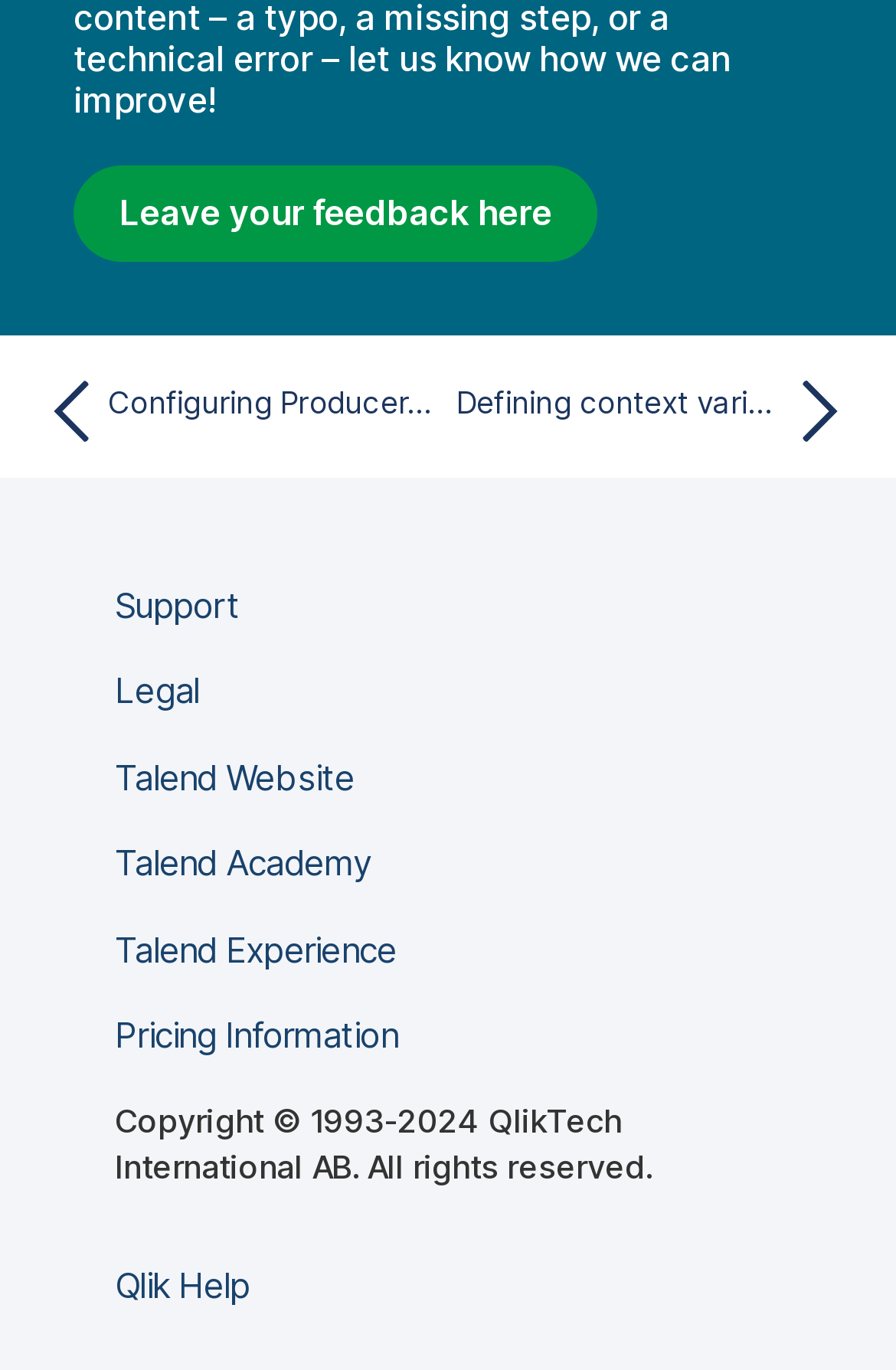Determine the bounding box coordinates for the HTML element mentioned in the following description: "Qlik Help". The coordinates should be a list of four floats ranging from 0 to 1, represented as [left, top, right, bottom].

[0.128, 0.92, 0.279, 0.951]